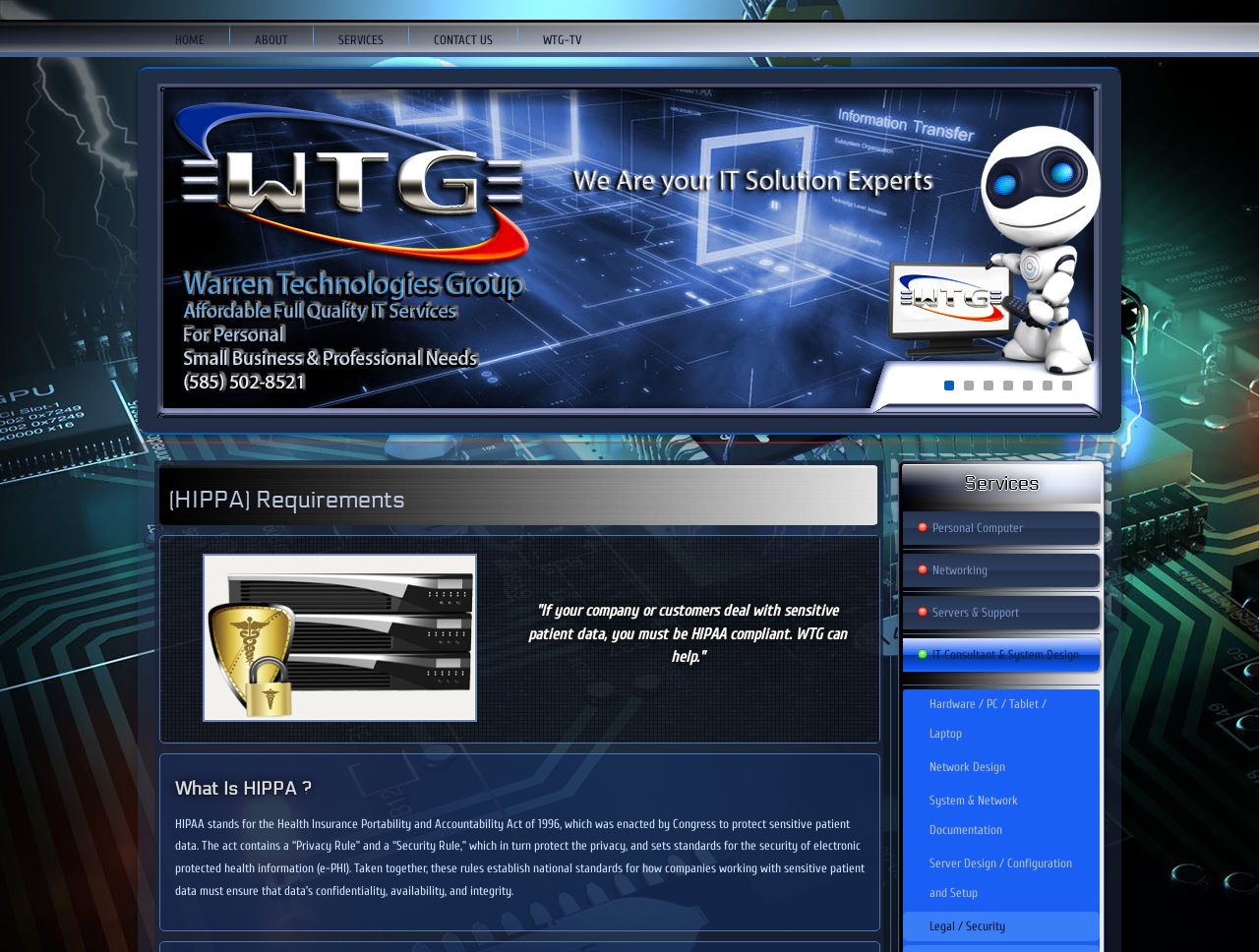Locate the bounding box coordinates of the element that should be clicked to execute the following instruction: "Learn more about the company".

[0.109, 0.072, 0.891, 0.455]